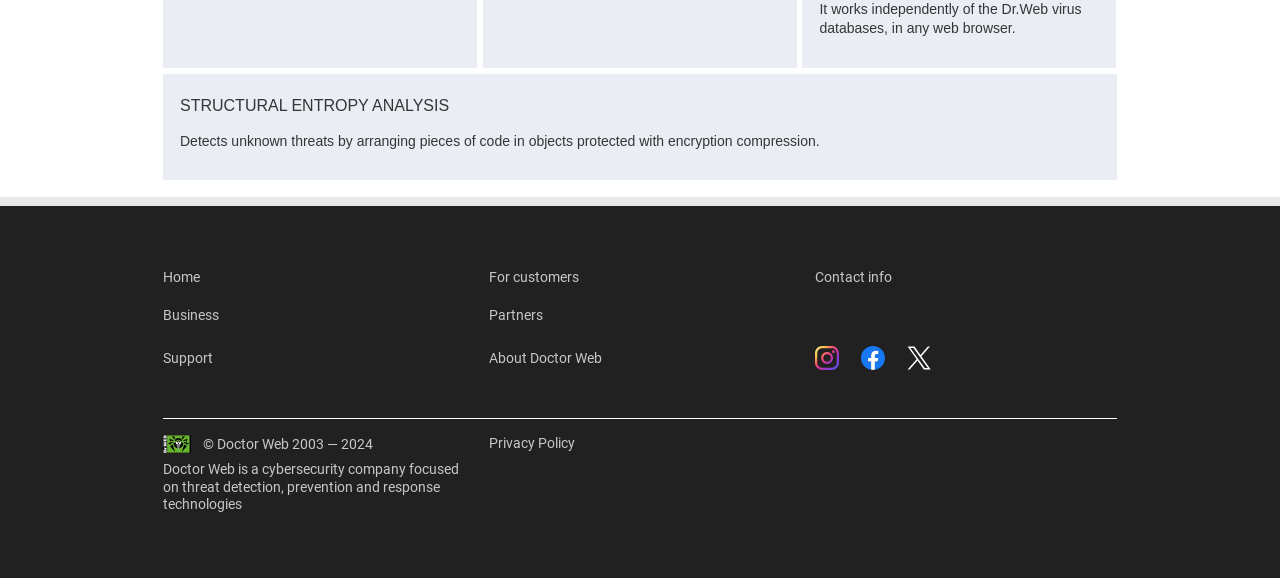Please provide a one-word or phrase answer to the question: 
What social media platforms are linked on the webpage?

Instagram, Facebook, Twitter